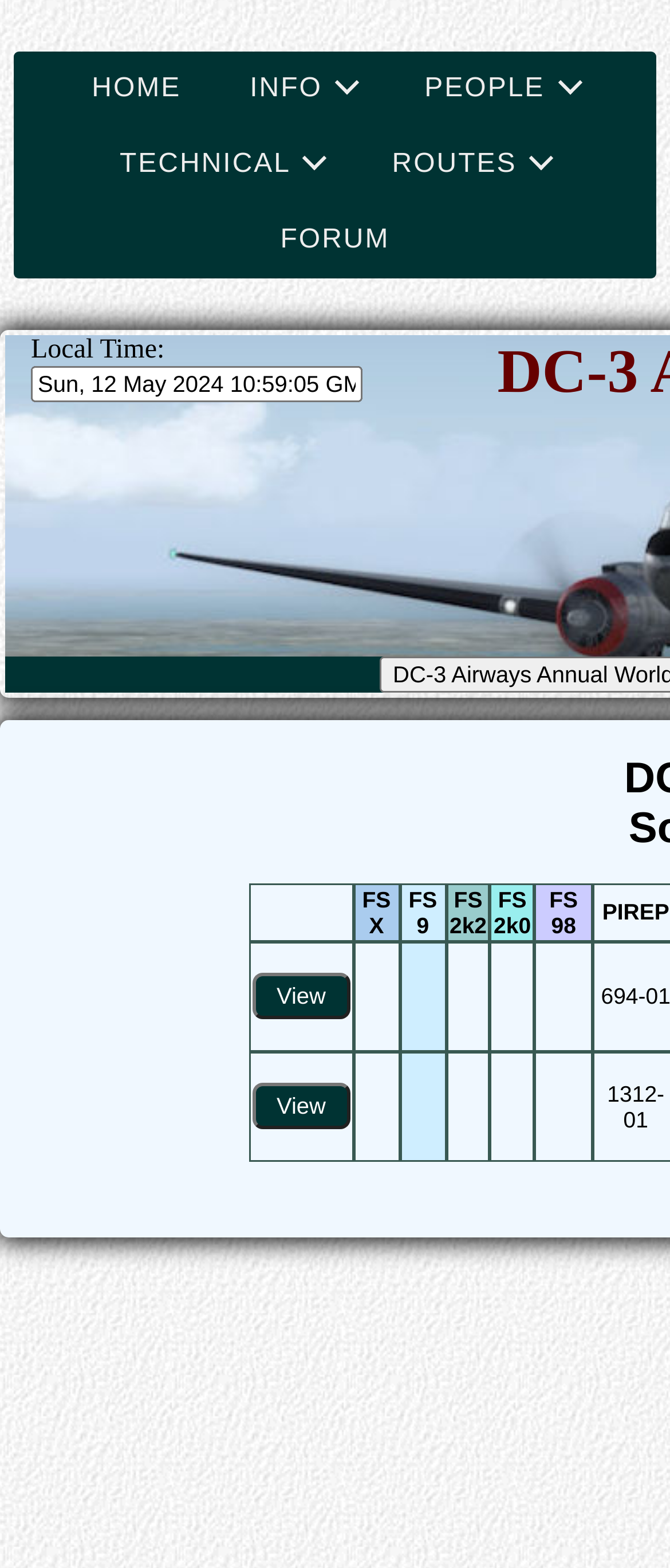Identify and provide the bounding box coordinates of the UI element described: "Forum". The coordinates should be formatted as [left, top, right, bottom], with each number being a float between 0 and 1.

[0.367, 0.129, 0.633, 0.178]